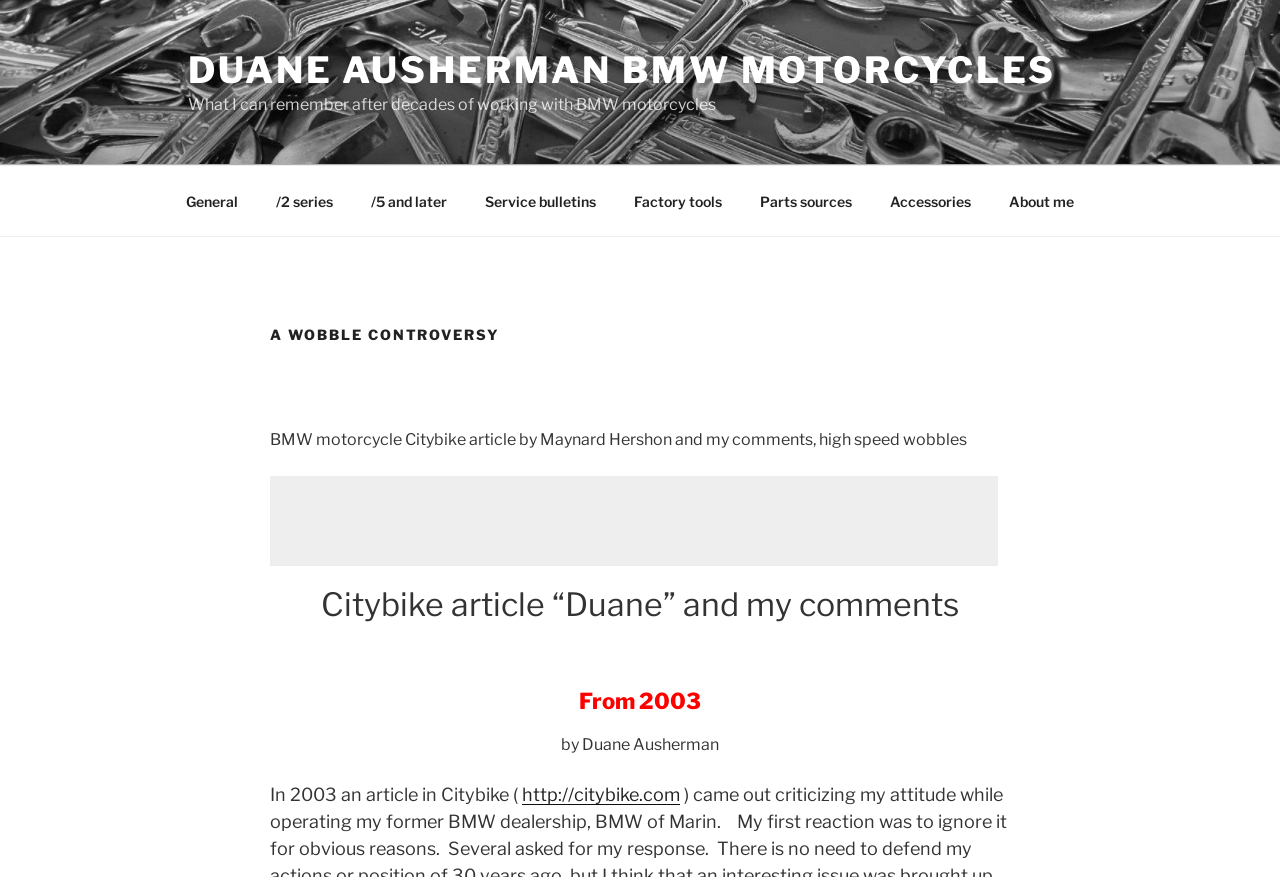Pinpoint the bounding box coordinates of the element that must be clicked to accomplish the following instruction: "Go to the 'About me' page". The coordinates should be in the format of four float numbers between 0 and 1, i.e., [left, top, right, bottom].

[0.774, 0.201, 0.852, 0.257]